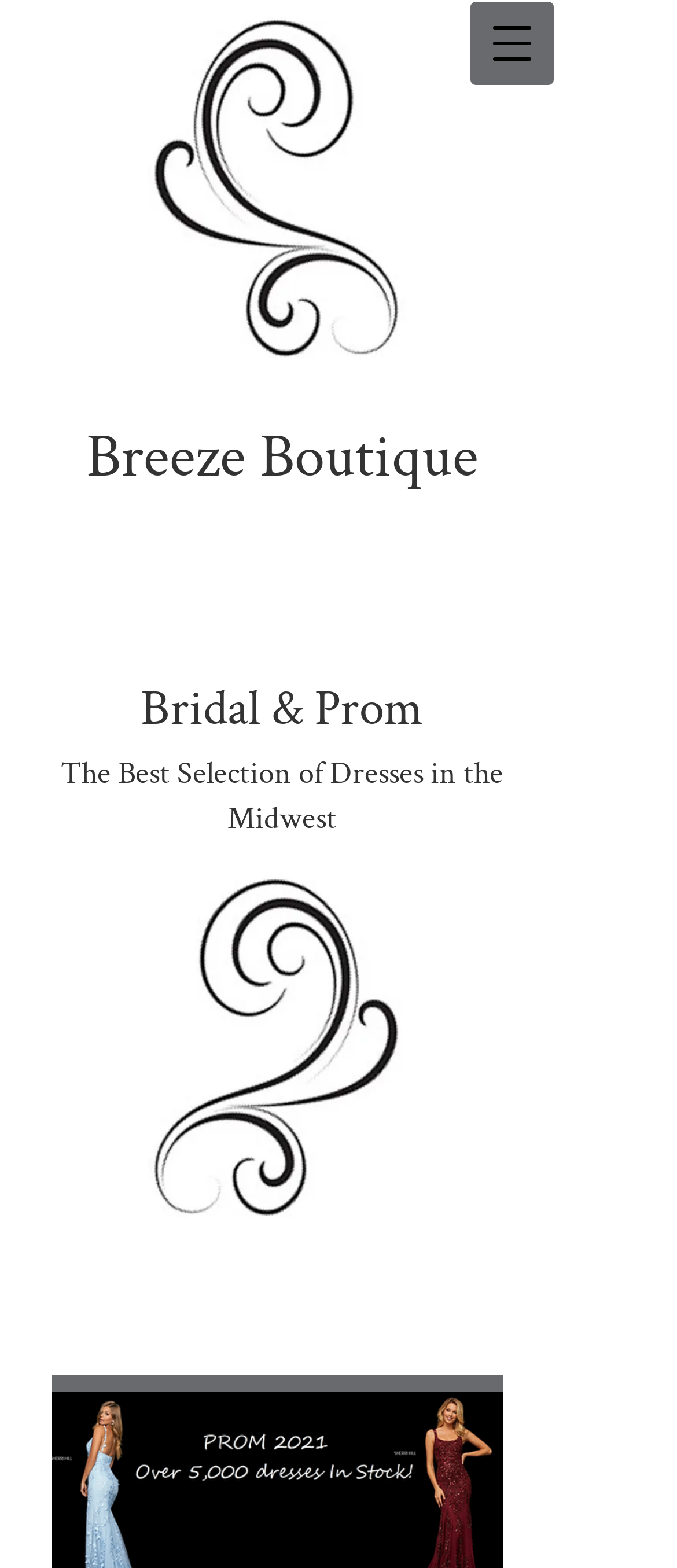Please answer the following question using a single word or phrase: 
What is the purpose of the button 'Open navigation menu'?

To open a dialog